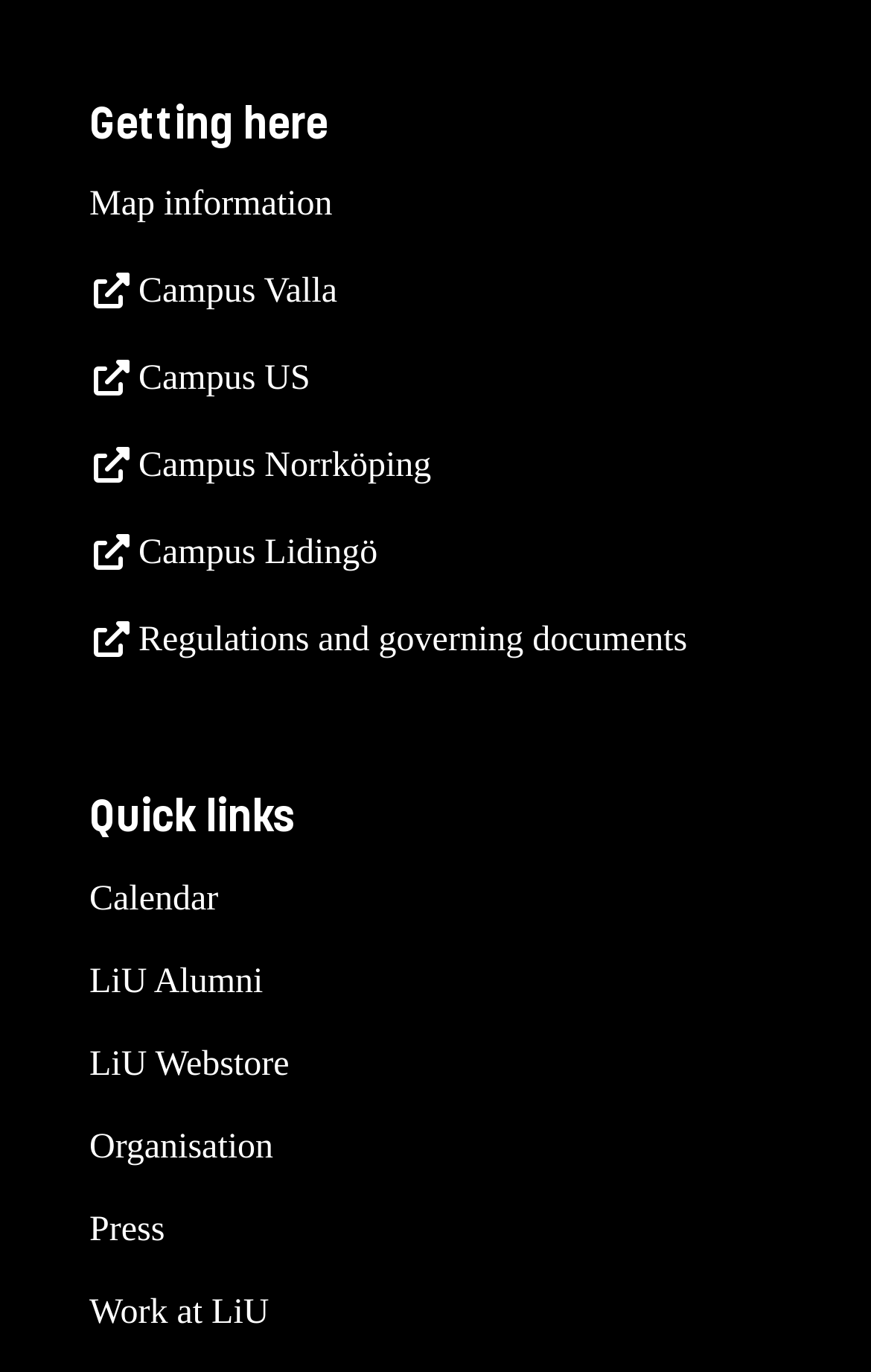Please specify the bounding box coordinates of the clickable region necessary for completing the following instruction: "Open LiU Alumni page". The coordinates must consist of four float numbers between 0 and 1, i.e., [left, top, right, bottom].

[0.103, 0.702, 0.302, 0.73]